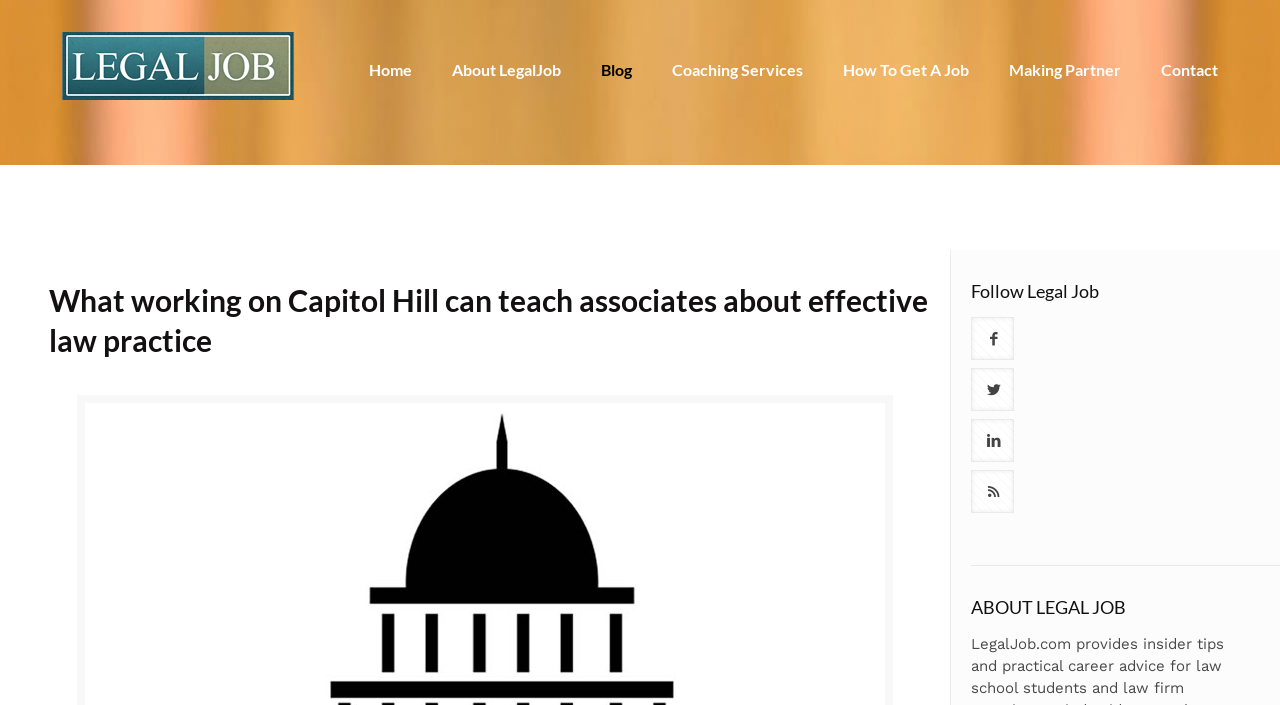Please identify the bounding box coordinates of the region to click in order to complete the task: "Read the article 'What working on Capitol Hill can teach associates about effective law practice'". The coordinates must be four float numbers between 0 and 1, specified as [left, top, right, bottom].

[0.038, 0.397, 0.727, 0.511]